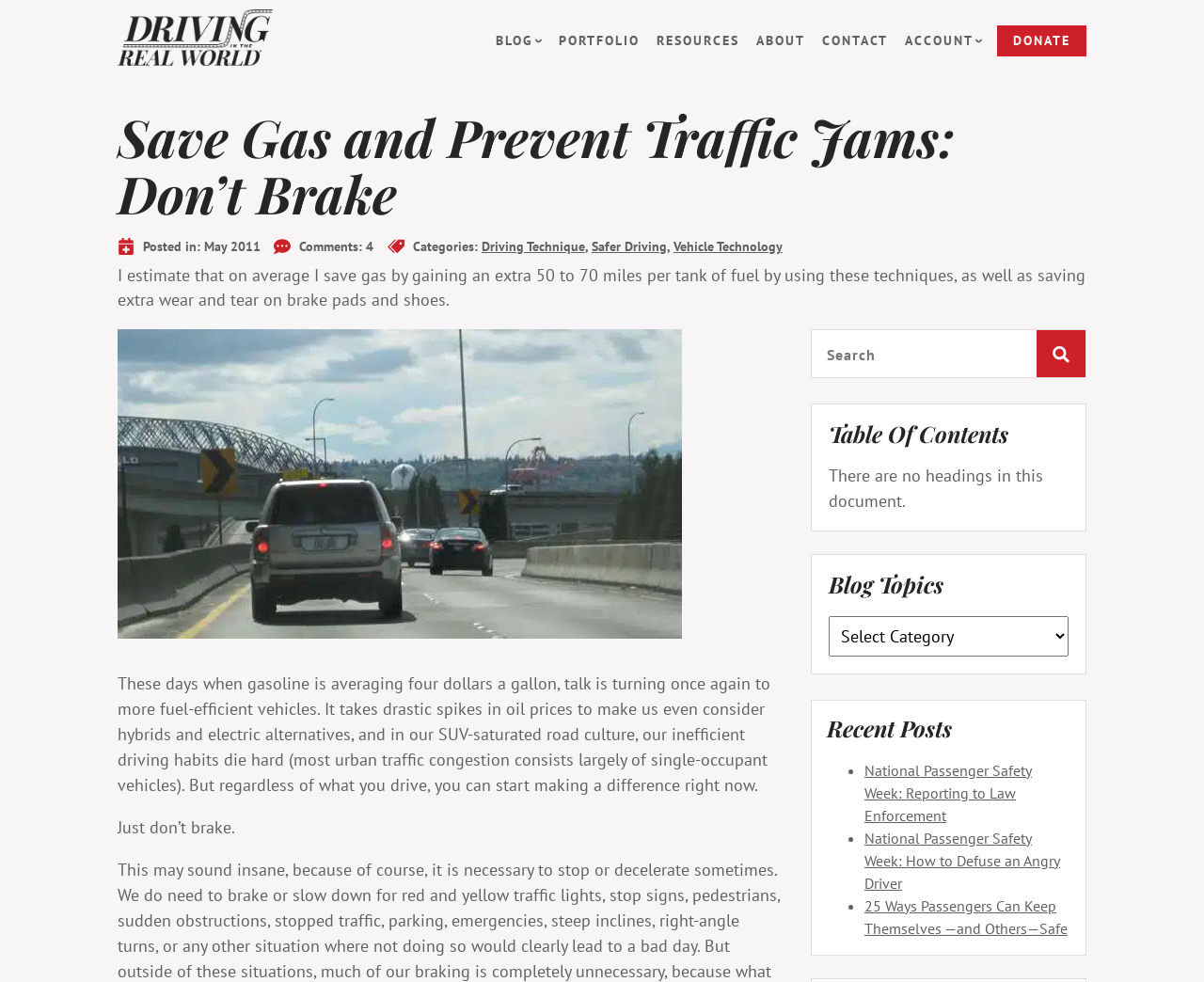What is the purpose of the search bar?
Refer to the image and provide a detailed answer to the question.

I inferred this answer by looking at the search bar's location and design, which suggests that it is meant to search the website's content. The presence of a 'Search for:' label next to the search bar also supports this answer.